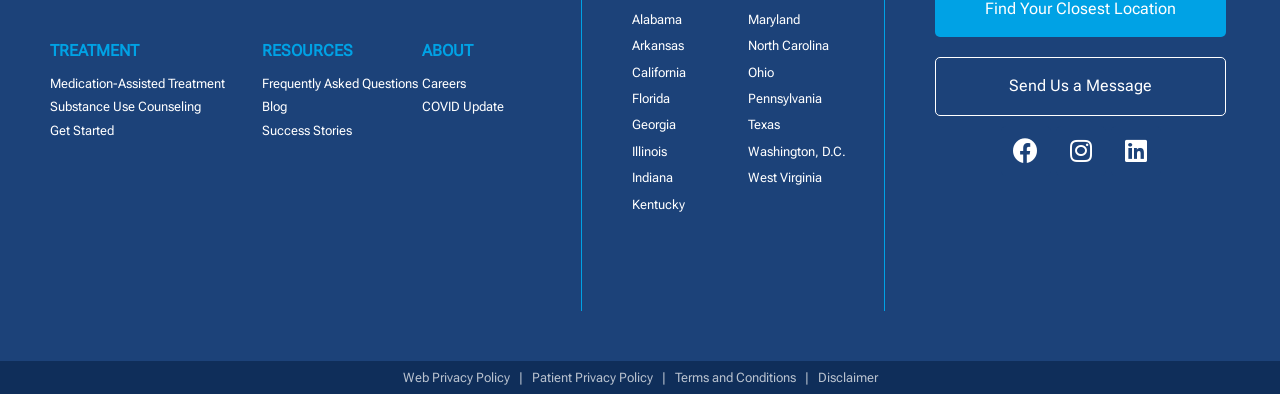Kindly provide the bounding box coordinates of the section you need to click on to fulfill the given instruction: "Send a message through the 'Send Us a Message' link".

[0.73, 0.145, 0.958, 0.294]